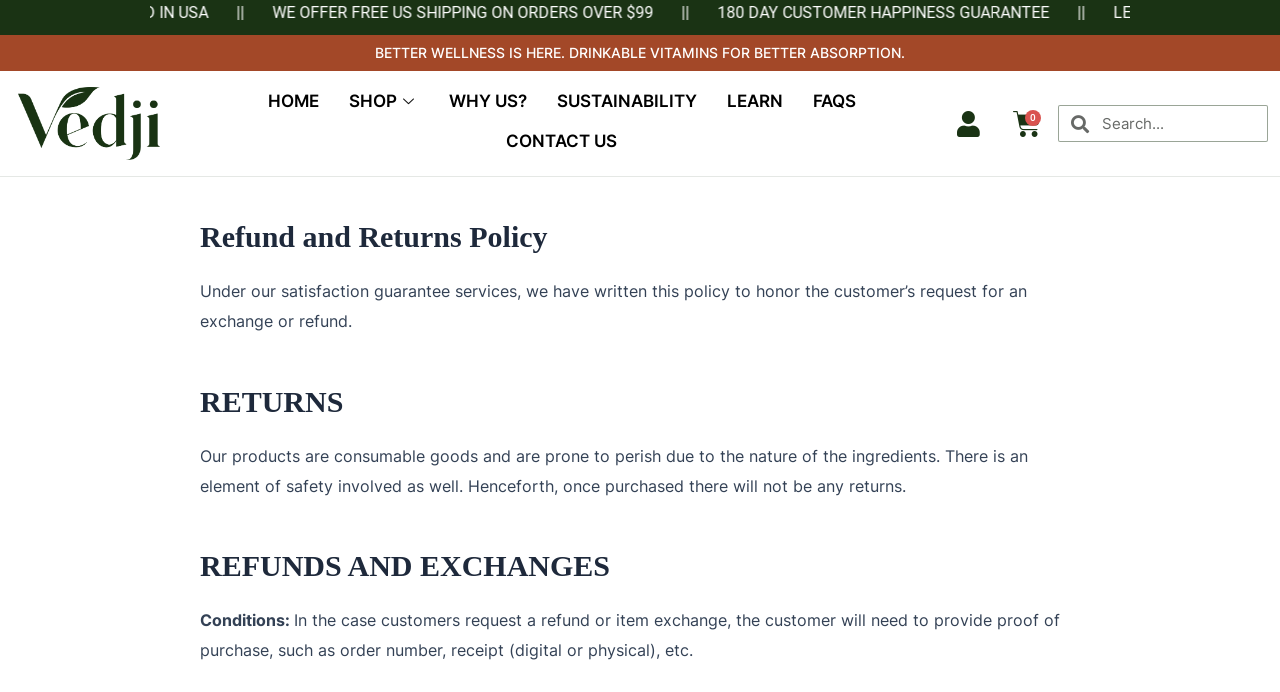Is there a search function on the webpage?
Please provide a detailed answer to the question.

There is a search box located at the top right corner of the webpage, which allows users to search for specific content on the website.